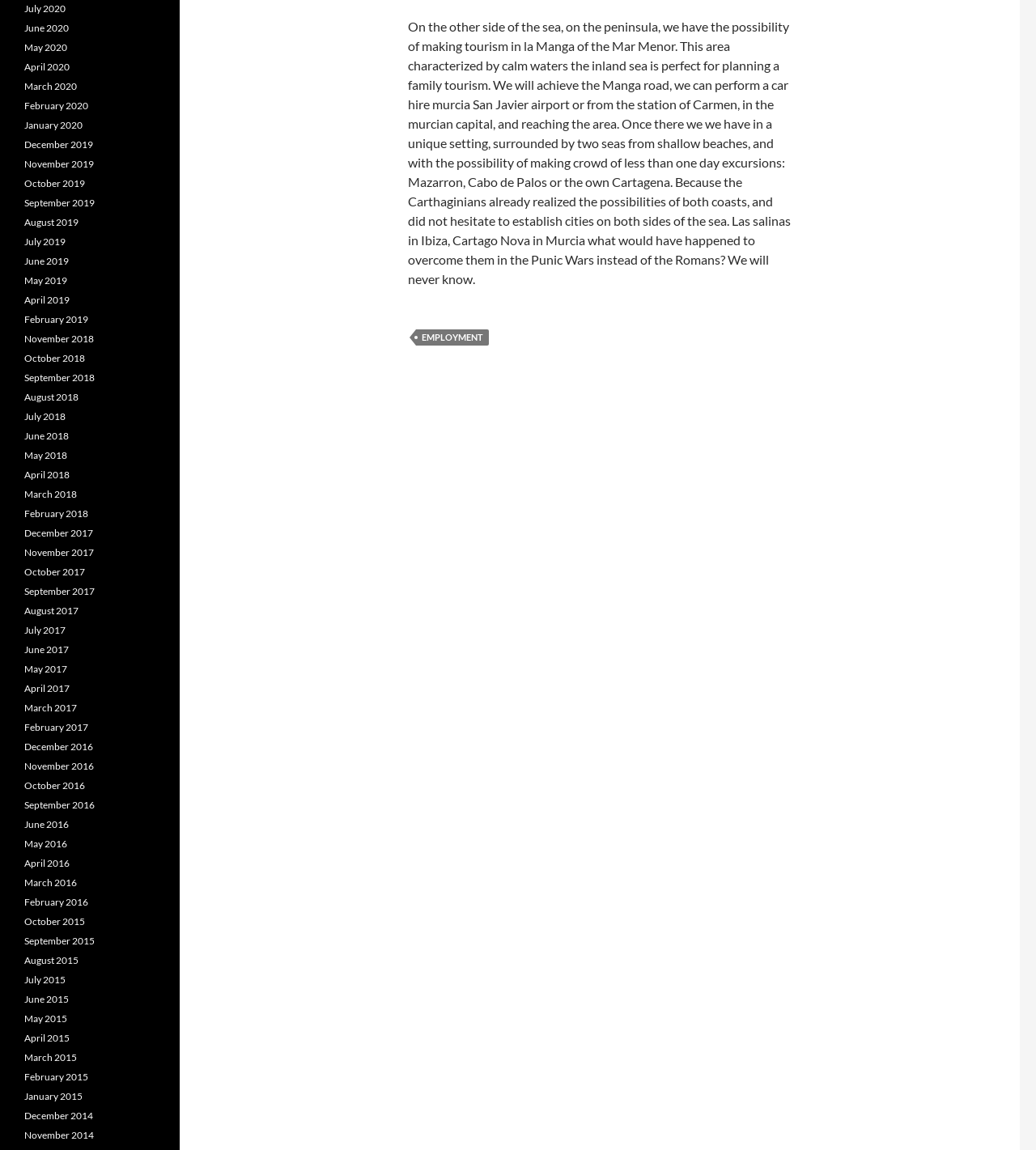Given the following UI element description: "VIEW CALL ON IIT WEBSITE", find the bounding box coordinates in the webpage screenshot.

None